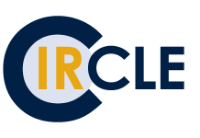When does the new cIRcle Non-Exclusive Distribution License take effect?
Carefully analyze the image and provide a detailed answer to the question.

According to the caption, the new cIRcle Non-Exclusive Distribution License is set to take effect on March 7, 2014, which is a vital update for content contributors and users within the cIRcle platform.